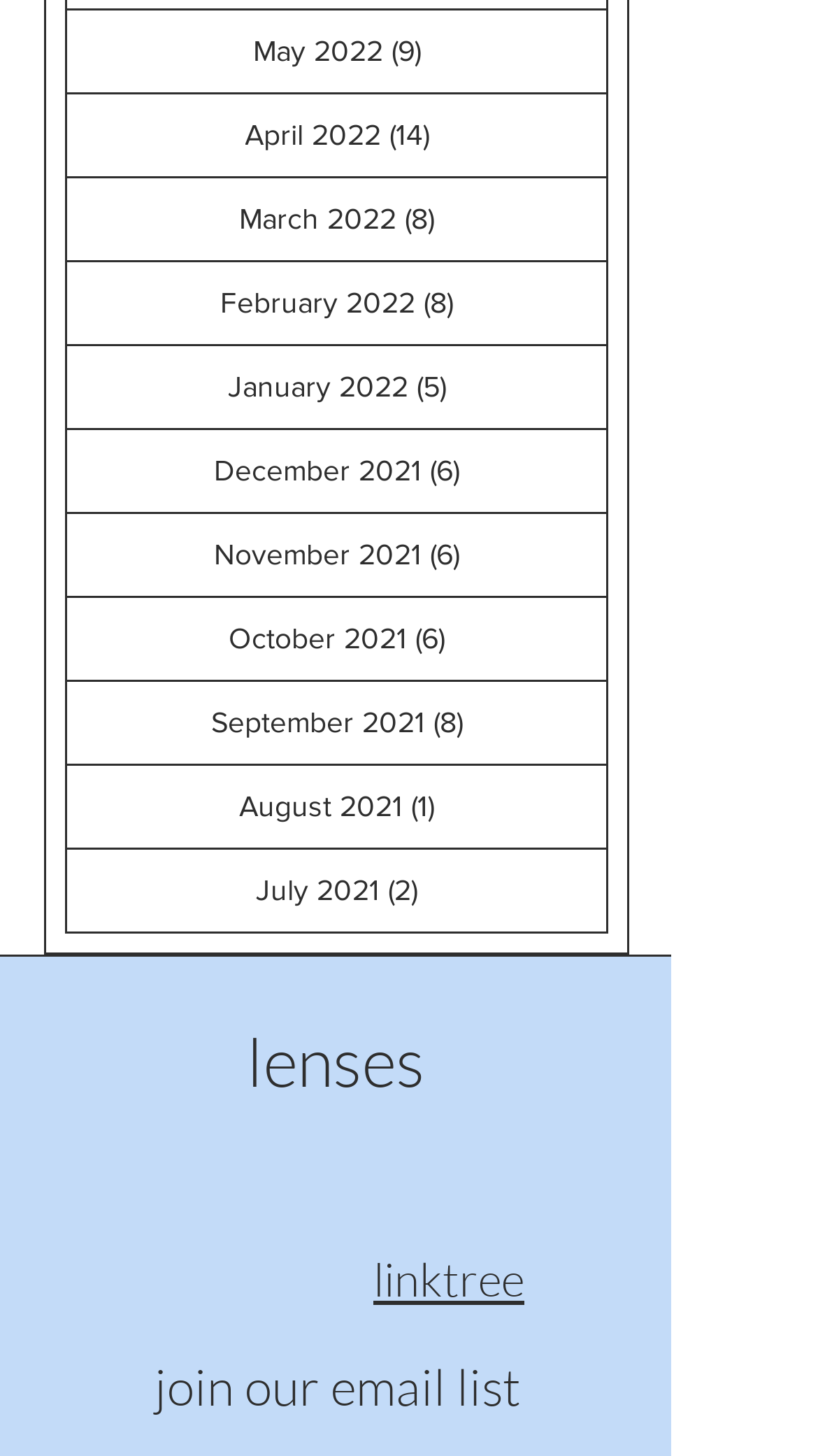Determine the bounding box coordinates for the area you should click to complete the following instruction: "join email list".

[0.188, 0.931, 0.637, 0.975]